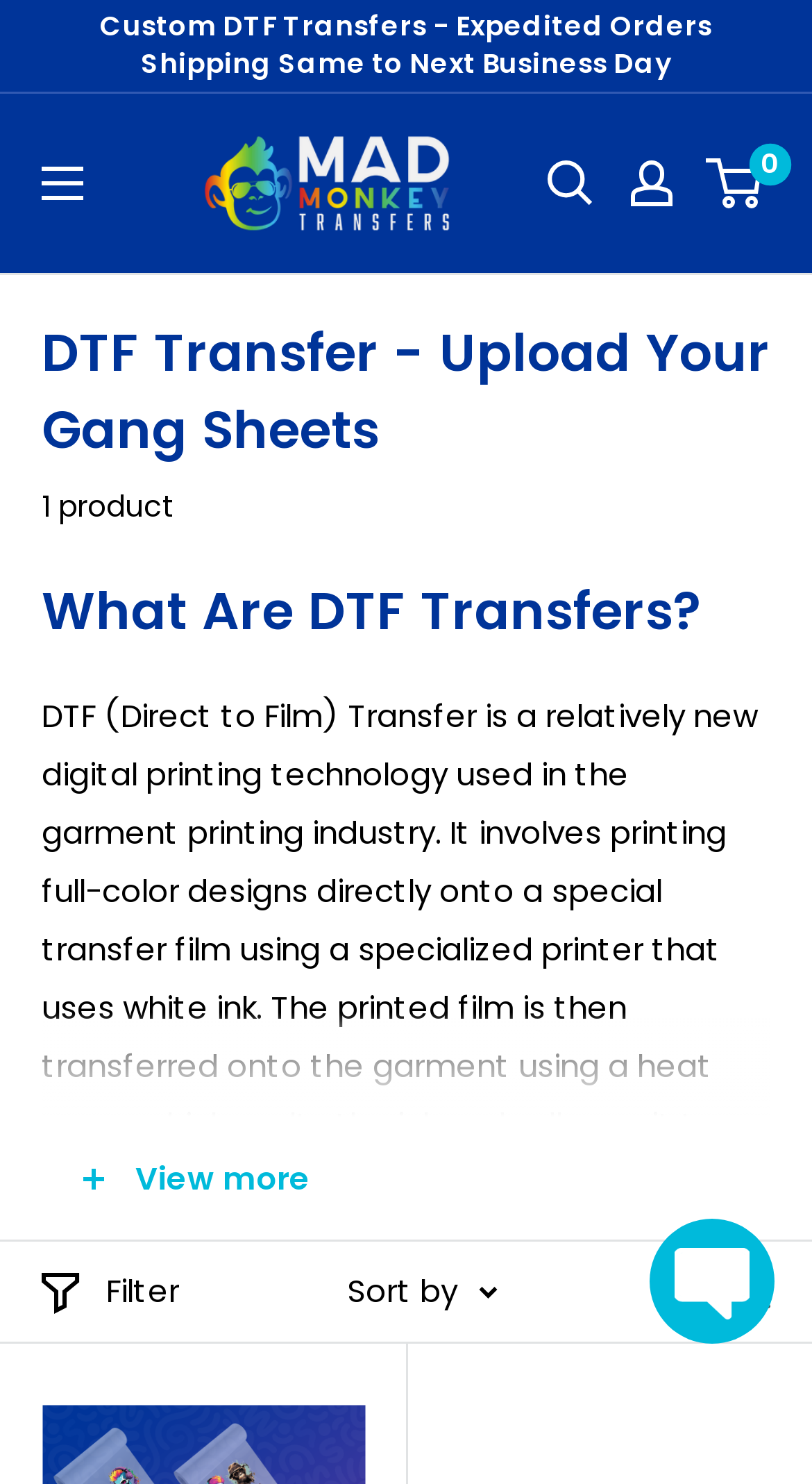Describe all the key features of the webpage in detail.

The webpage is about DTF Transfers, a digital printing technology used in the garment printing industry. At the top left, there is a link to "Custom DTF Transfers" and a notice about expedited orders shipping within the same or next business day. To the right of these elements, there is a button to open a menu. 

Below these top elements, there is a header section that spans the entire width of the page. Within this section, there is a heading that reads "DTF Transfer - Upload Your Gang Sheets" and a subheading that says "1 product". Further down, there is another heading that asks "What Are DTF Transfers?" followed by a button to "View more".

On the top right, there are links to "Mad Monkey Transfers" with an accompanying image, "Open search", "My account", and a link to view the contents of a mini-cart. 

At the bottom of the page, there are several buttons to filter and sort products, as well as options to display products as a grid or list. To the right of these buttons, there is a large image that takes up most of the width of the page.